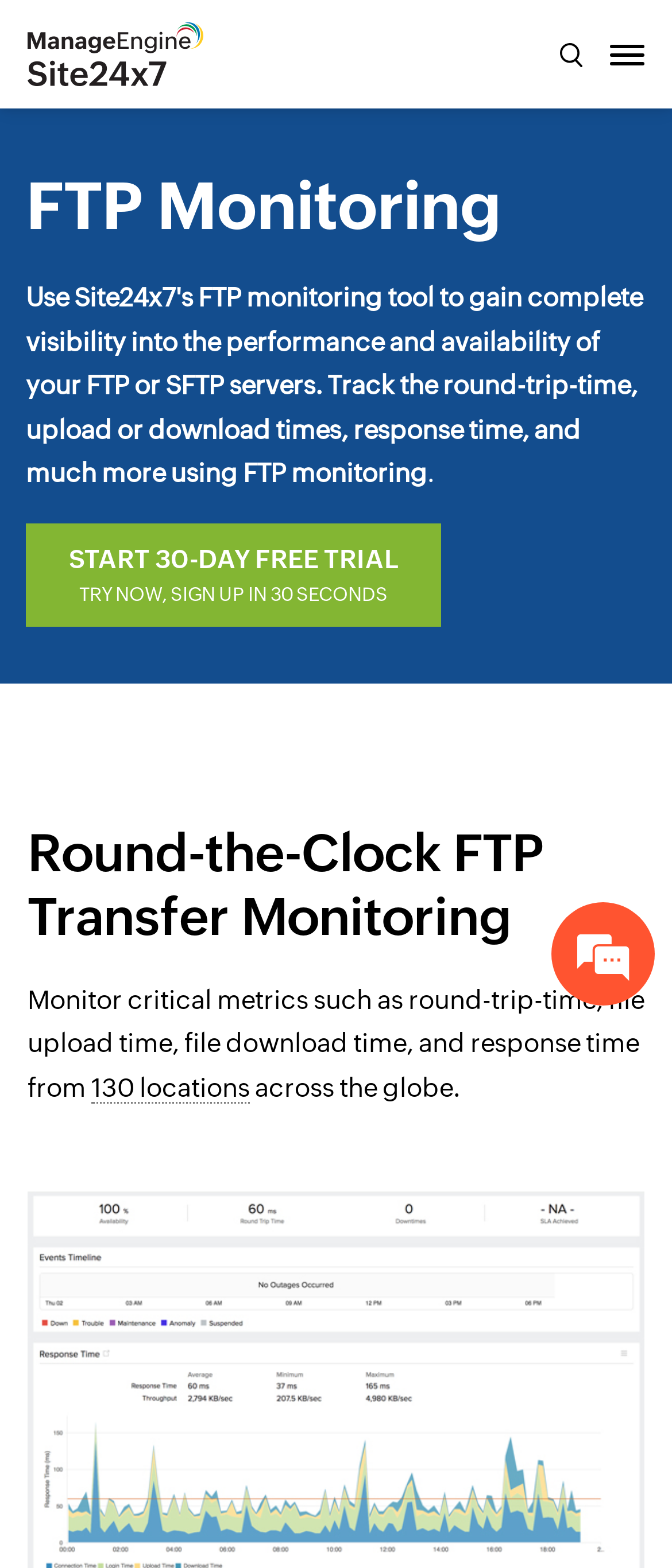Please find the bounding box for the UI element described by: "NRHMSikkim".

None